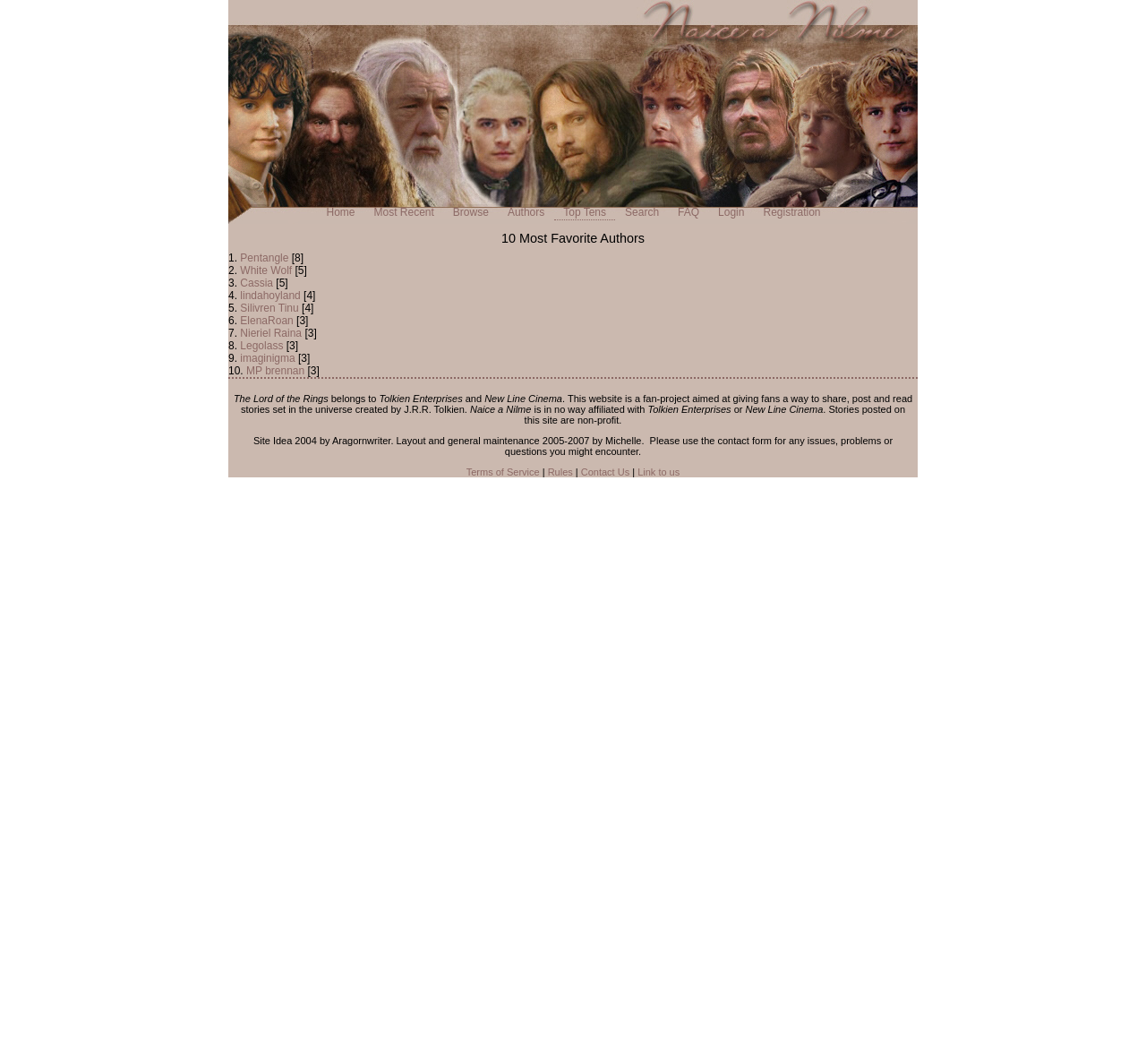Find the bounding box coordinates of the clickable area required to complete the following action: "Click on the Home link".

[0.277, 0.185, 0.318, 0.214]